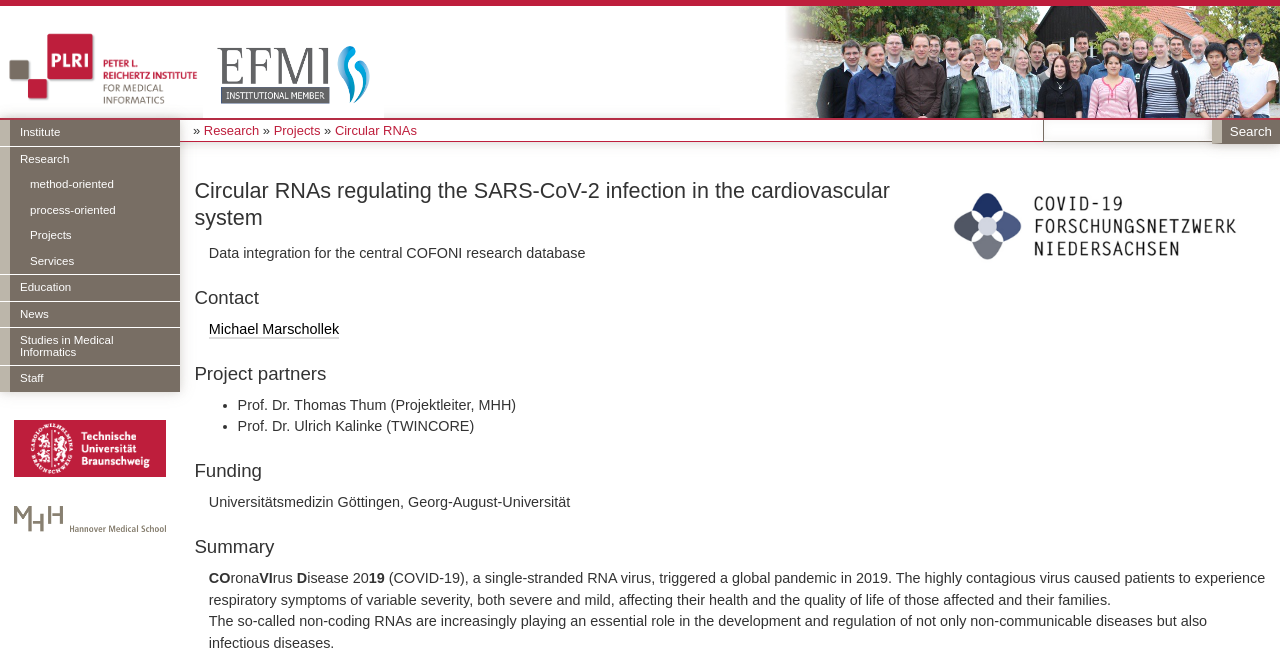What is the primary heading on this webpage?

Circular RNAs regulating the SARS-CoV-2 infection in the cardiovascular system